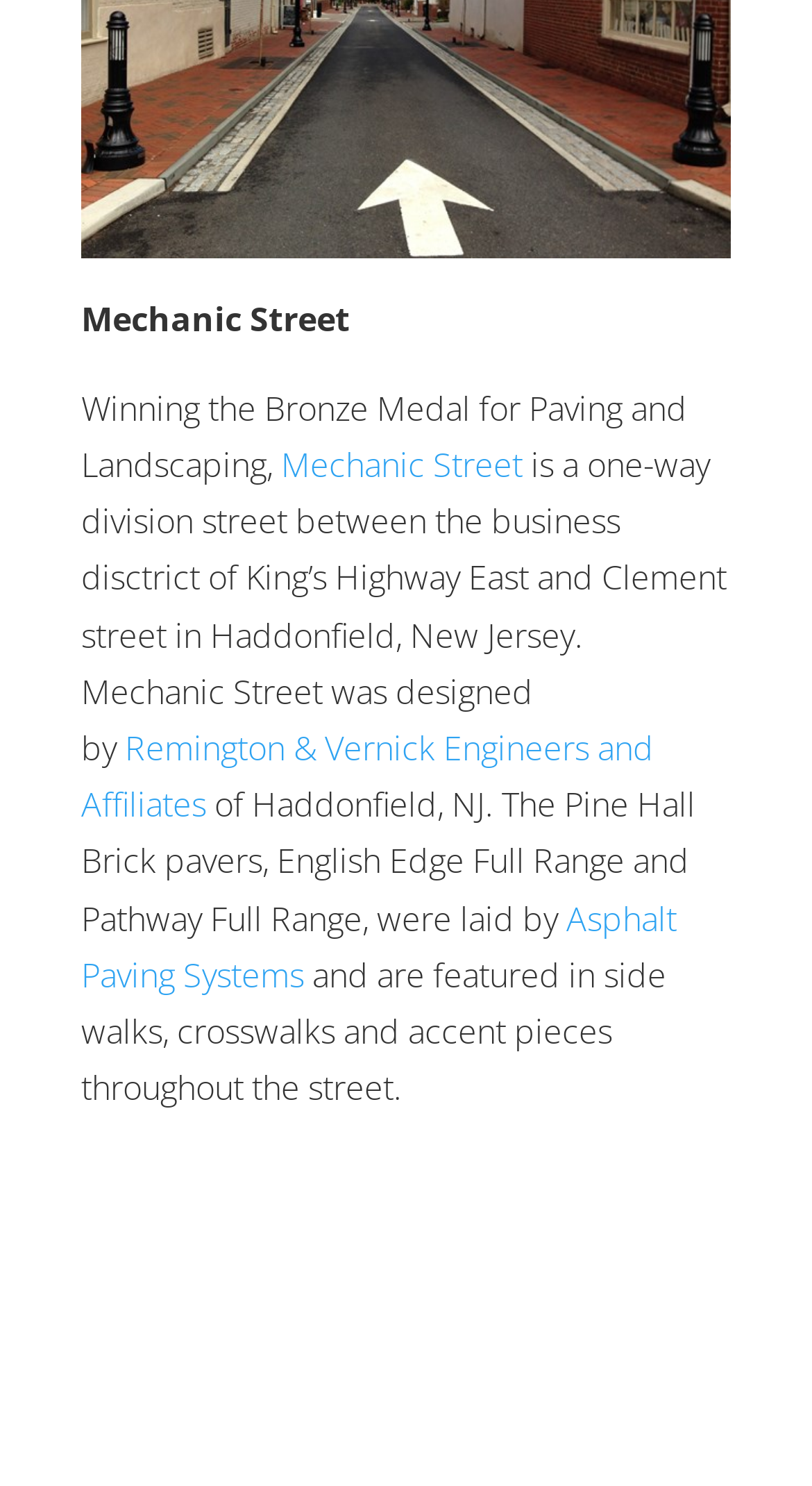Who designed Mechanic Street?
Use the information from the screenshot to give a comprehensive response to the question.

The designer of Mechanic Street is obtained from the link element with the text 'Remington & Vernick Engineers and Affiliates' which is located at coordinates [0.1, 0.488, 0.805, 0.557]. This element is mentioned in the context of designing Mechanic Street.